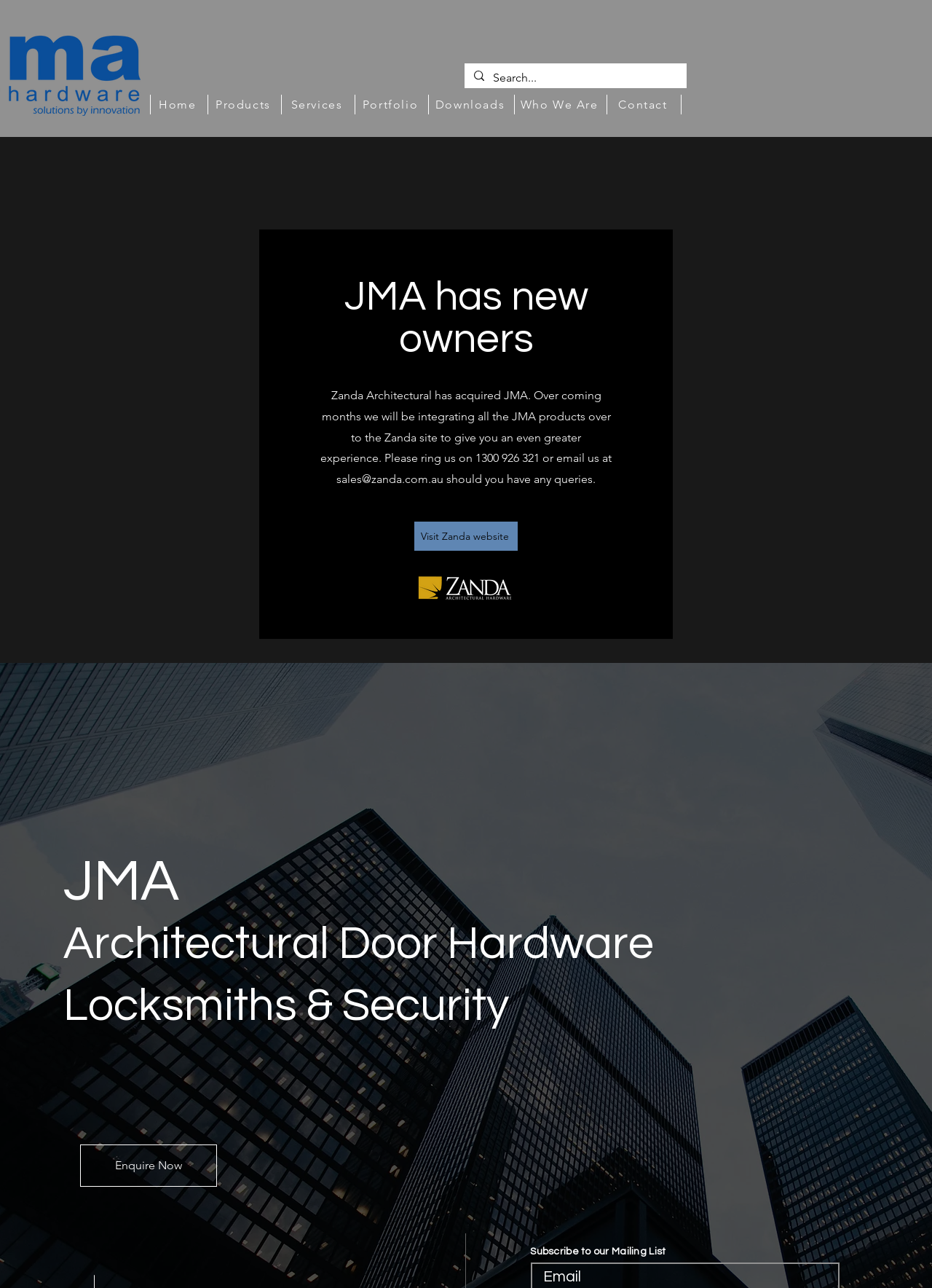Pinpoint the bounding box coordinates of the element you need to click to execute the following instruction: "View Products". The bounding box should be represented by four float numbers between 0 and 1, in the format [left, top, right, bottom].

[0.223, 0.074, 0.302, 0.089]